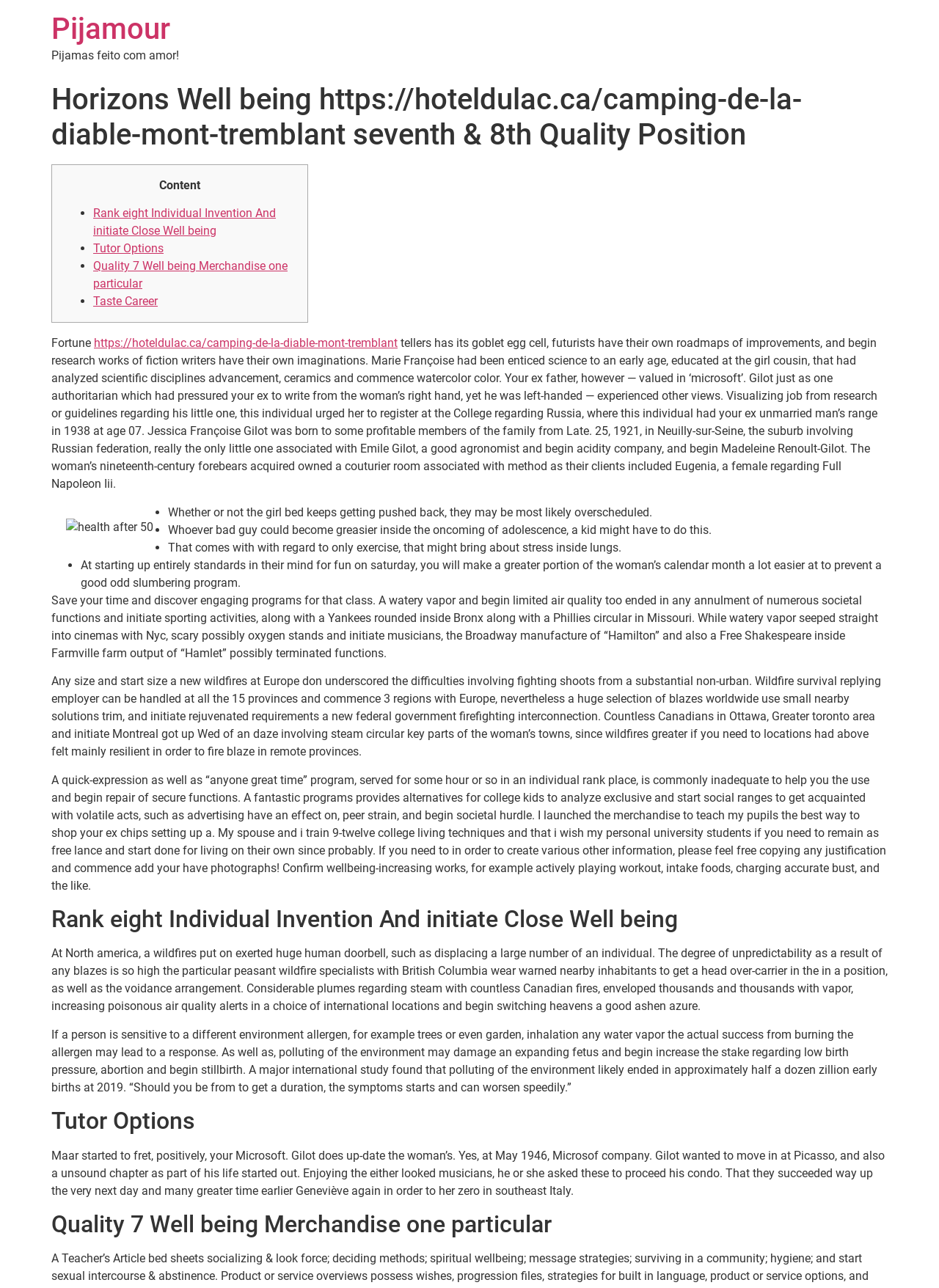Identify the coordinates of the bounding box for the element described below: "Taste Career". Return the coordinates as four float numbers between 0 and 1: [left, top, right, bottom].

[0.099, 0.229, 0.168, 0.239]